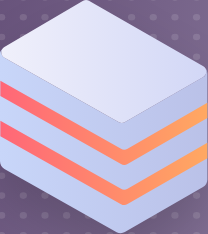Answer the question briefly using a single word or phrase: 
What is the pattern on the background?

Subtle dots